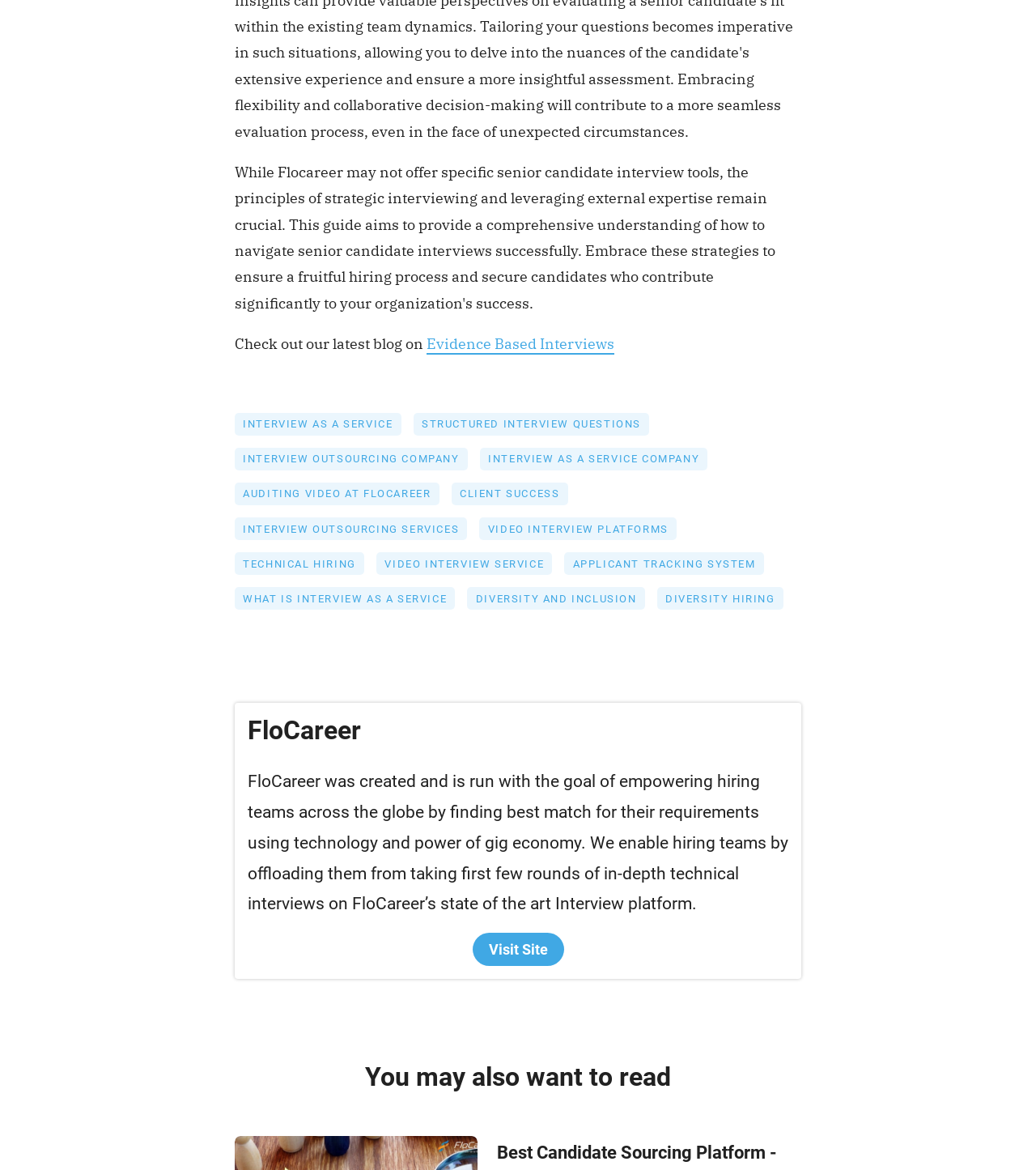From the webpage screenshot, predict the bounding box of the UI element that matches this description: "Interview as a Service".

[0.227, 0.353, 0.399, 0.383]